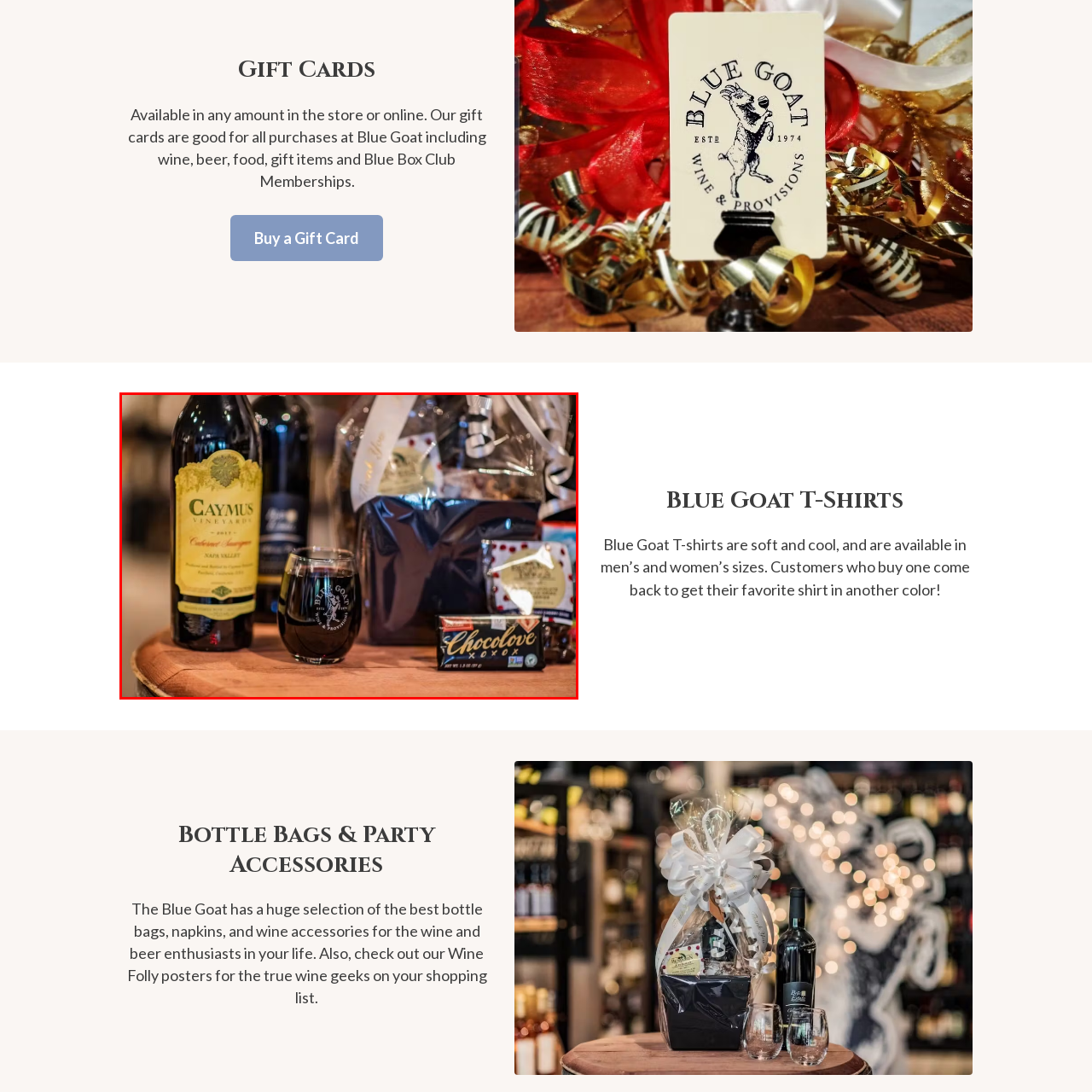Offer a detailed account of the image that is framed by the red bounding box.

The image showcases a delightful arrangement featuring a bottle of Caymus Vineyards wine, renowned for its rich Cabernet Sauvignon from Napa Valley. In the foreground, a beautifully crafted glass filled with the deep, inviting color of red wine is prominently displayed, adorned with the Blue Goat logo. Accompanying this are enticing treats from a gift basket, which includes an assortment of gourmet snacks and a bar of Chocolove chocolate, visually appealing with its elegant packaging. This charming setup is perfect for celebrating special occasions or gifting to wine enthusiasts, encapsulating a sophisticated yet joyous experience that Blue Goat offers, including their offerings of wine, food, and memorable gift cards.